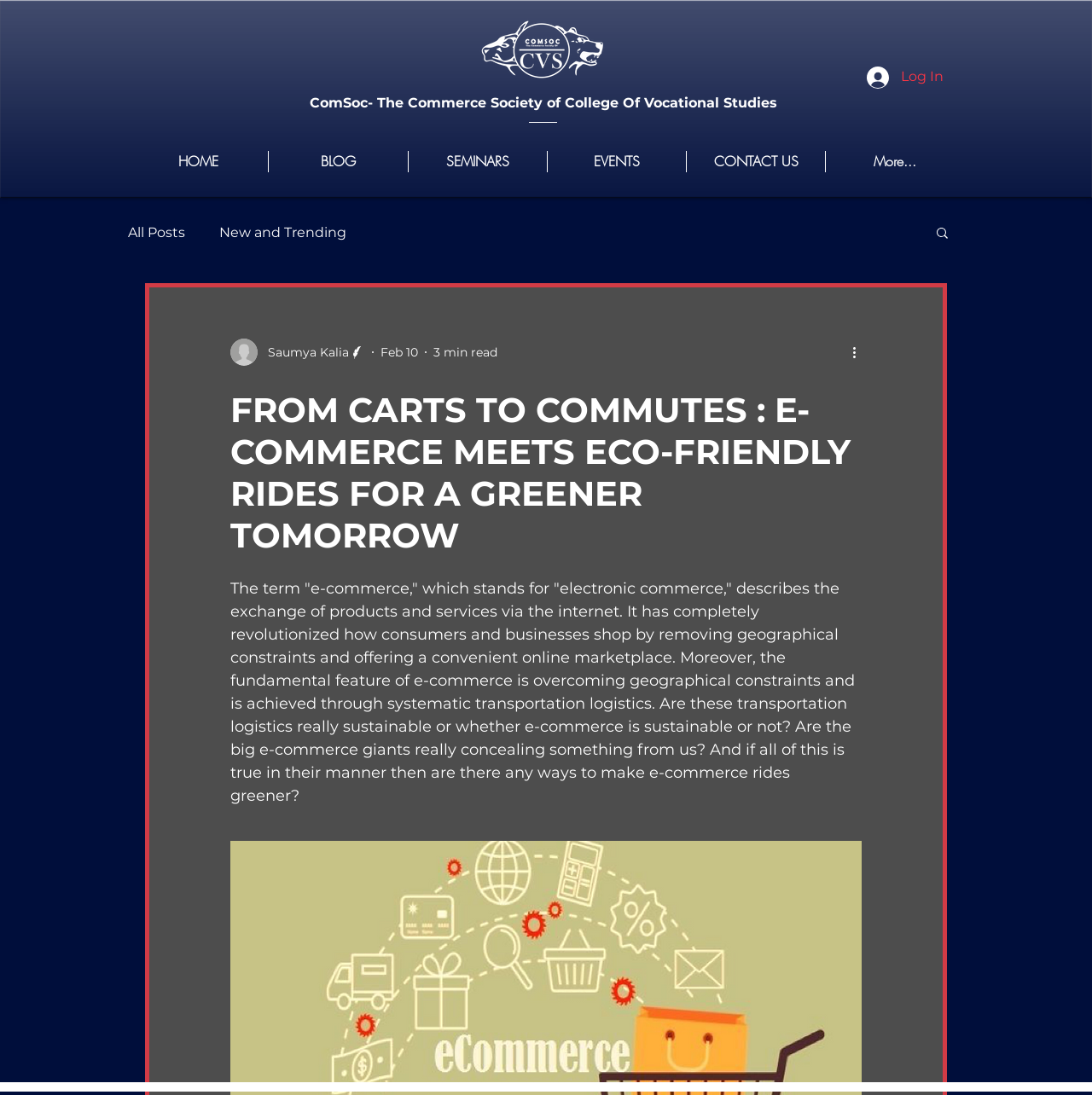What is the purpose of e-commerce?
Kindly offer a comprehensive and detailed response to the question.

The purpose of e-commerce can be inferred from the static text that says 'It has completely revolutionized how consumers and businesses shop by removing geographical constraints and offering a convenient online marketplace'.